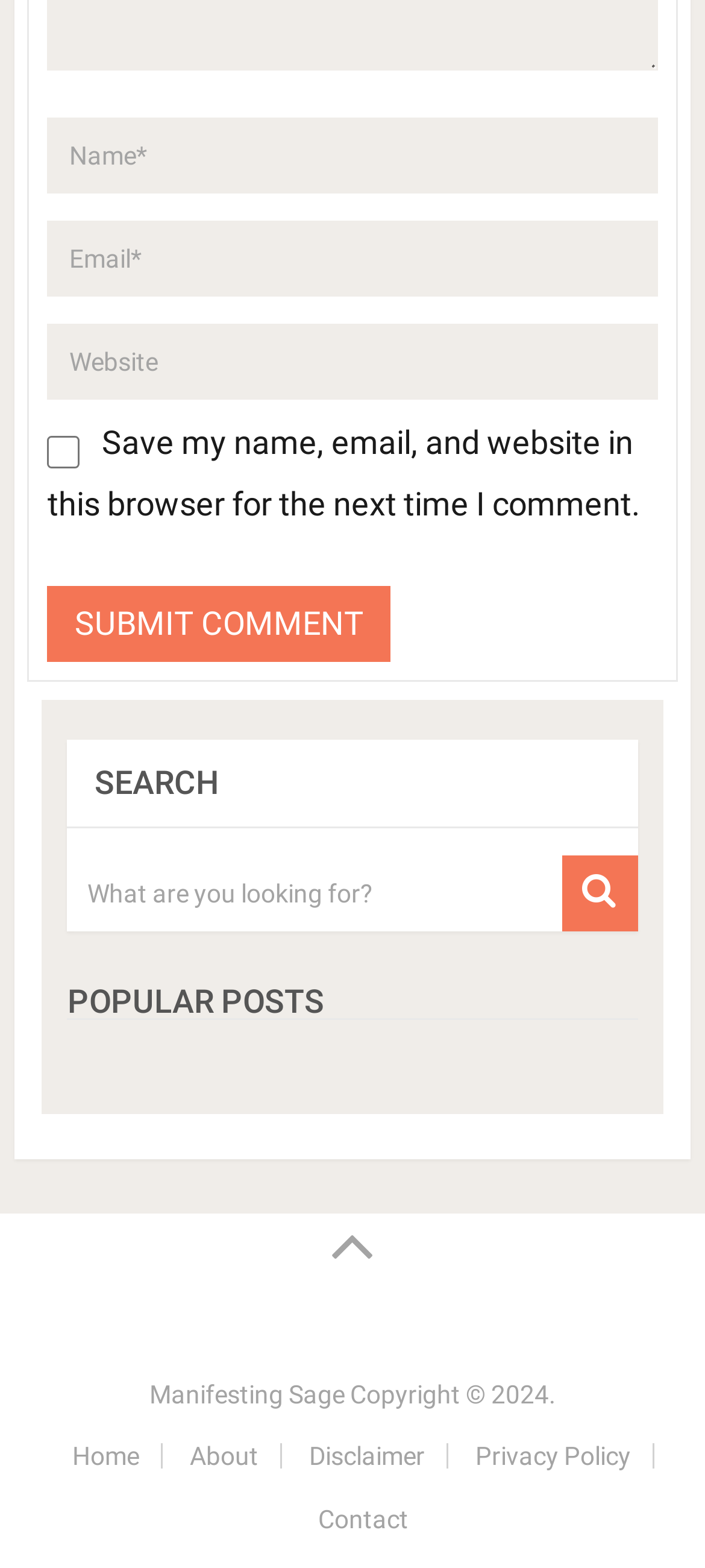Identify the bounding box coordinates of the region that should be clicked to execute the following instruction: "Search for something".

[0.096, 0.546, 0.904, 0.594]